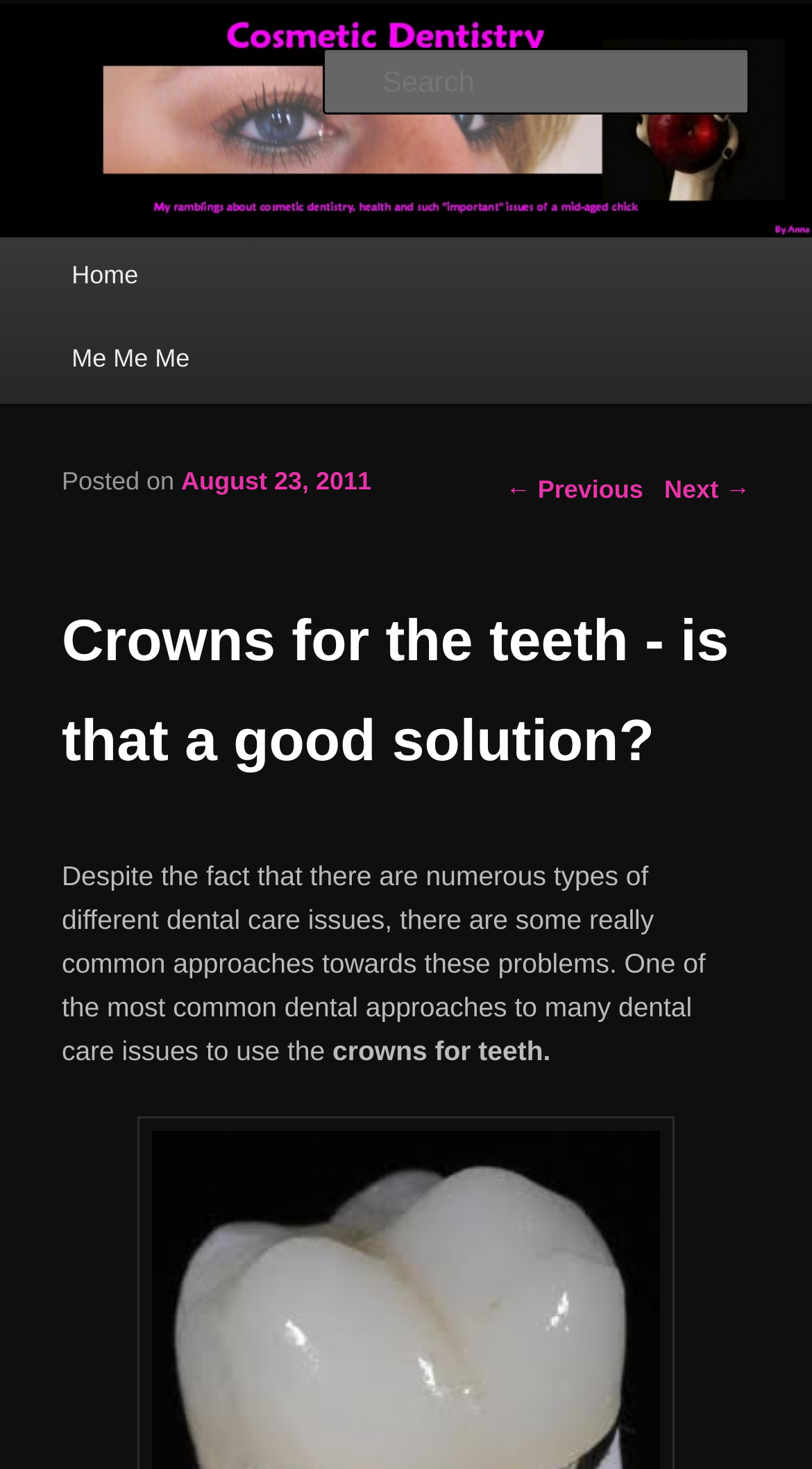What is the topic of the current blog post?
Using the screenshot, give a one-word or short phrase answer.

Crowns for teeth